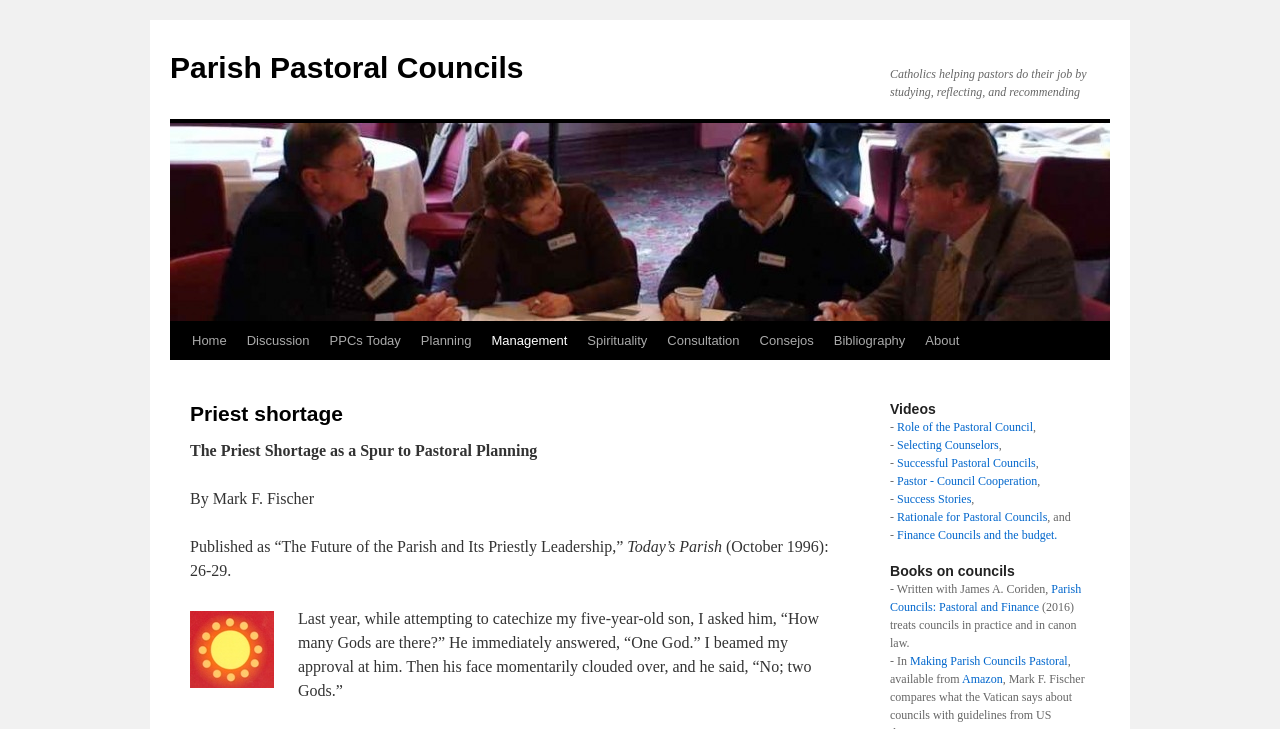Determine the bounding box coordinates for the area you should click to complete the following instruction: "Go to the 'About' page".

[0.715, 0.442, 0.757, 0.494]